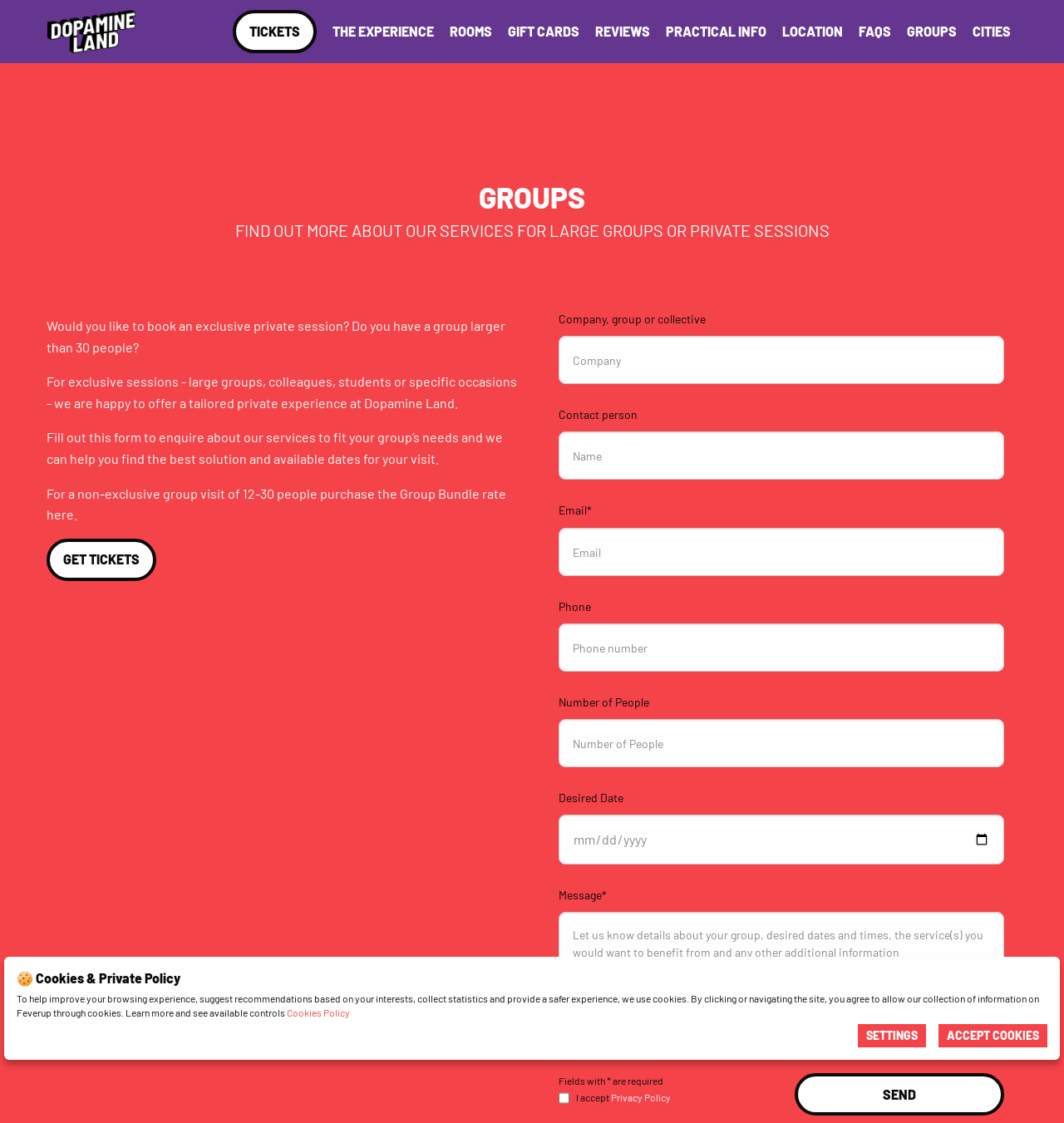Locate the UI element described by Location and provide its bounding box coordinates. Use the format (top-left x, top-left y, bottom-right x, bottom-right y) with all values as floating point numbers between 0 and 1.

[0.735, 0.018, 0.792, 0.037]